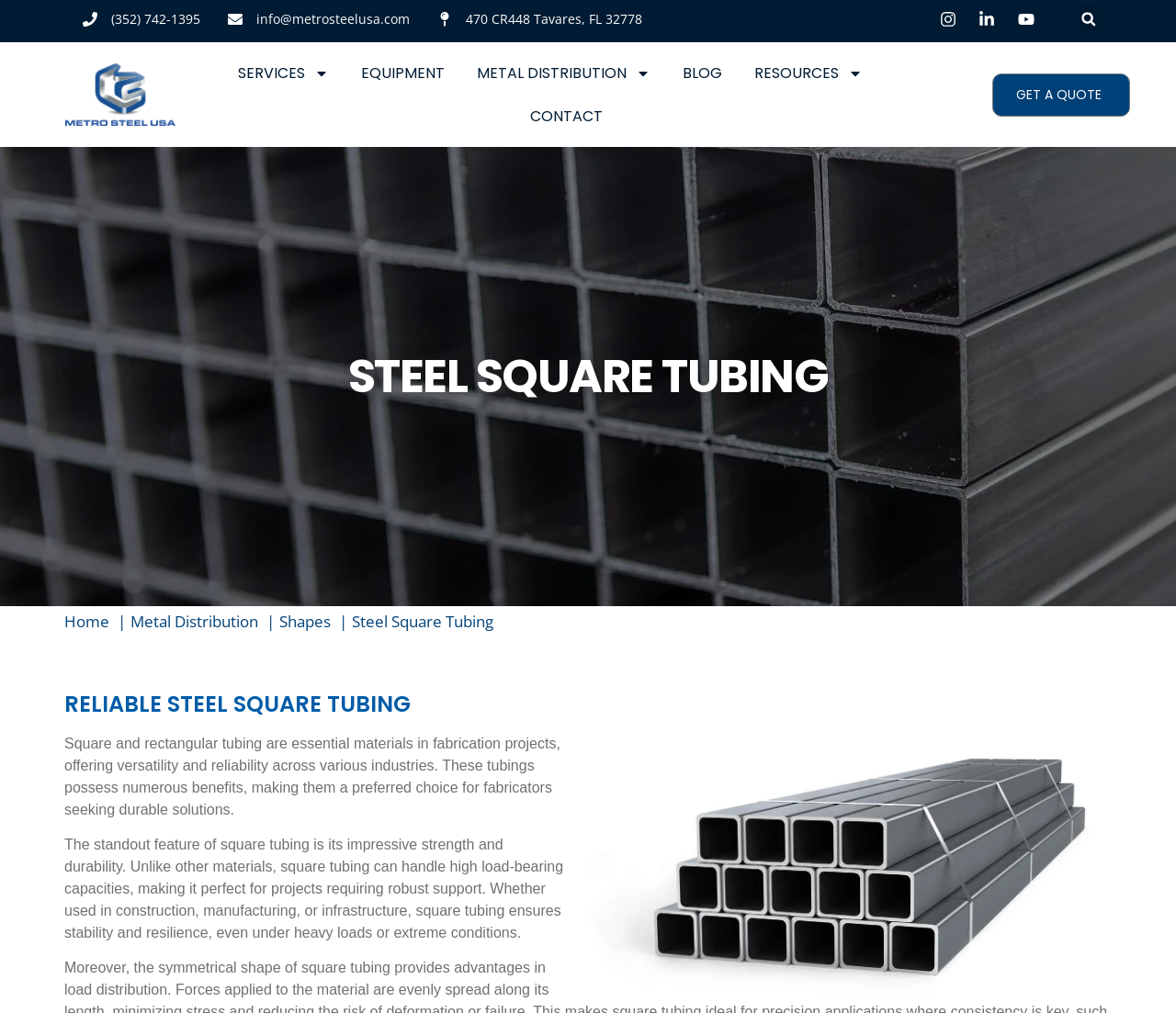Describe every aspect of the webpage in a detailed manner.

The webpage is about steel square tubing for construction projects, highlighting its durability, versatility, and readiness for shipping. At the top left, there is a logo of Metro Steel USA, accompanied by a navigation menu with links to services, equipment, metal distribution, blog, resources, and contact. Below the logo, there is a horizontal section with contact information, including a phone number, email address, and physical address.

On the top right, there are three links and a search bar with a search button. Below the search bar, there is a prominent call-to-action button "GET A QUOTE". The main content of the webpage is divided into sections. The first section has a heading "STEEL SQUARE TUBING" and a navigation breadcrumb trail showing the path from the home page to the current page.

The next section has a heading "RELIABLE STEEL SQUARE TUBING" and features an image of a steel square tubing bundle. Below the image, there are two paragraphs of text describing the benefits and features of square tubing, including its strength, durability, and versatility in various industries.